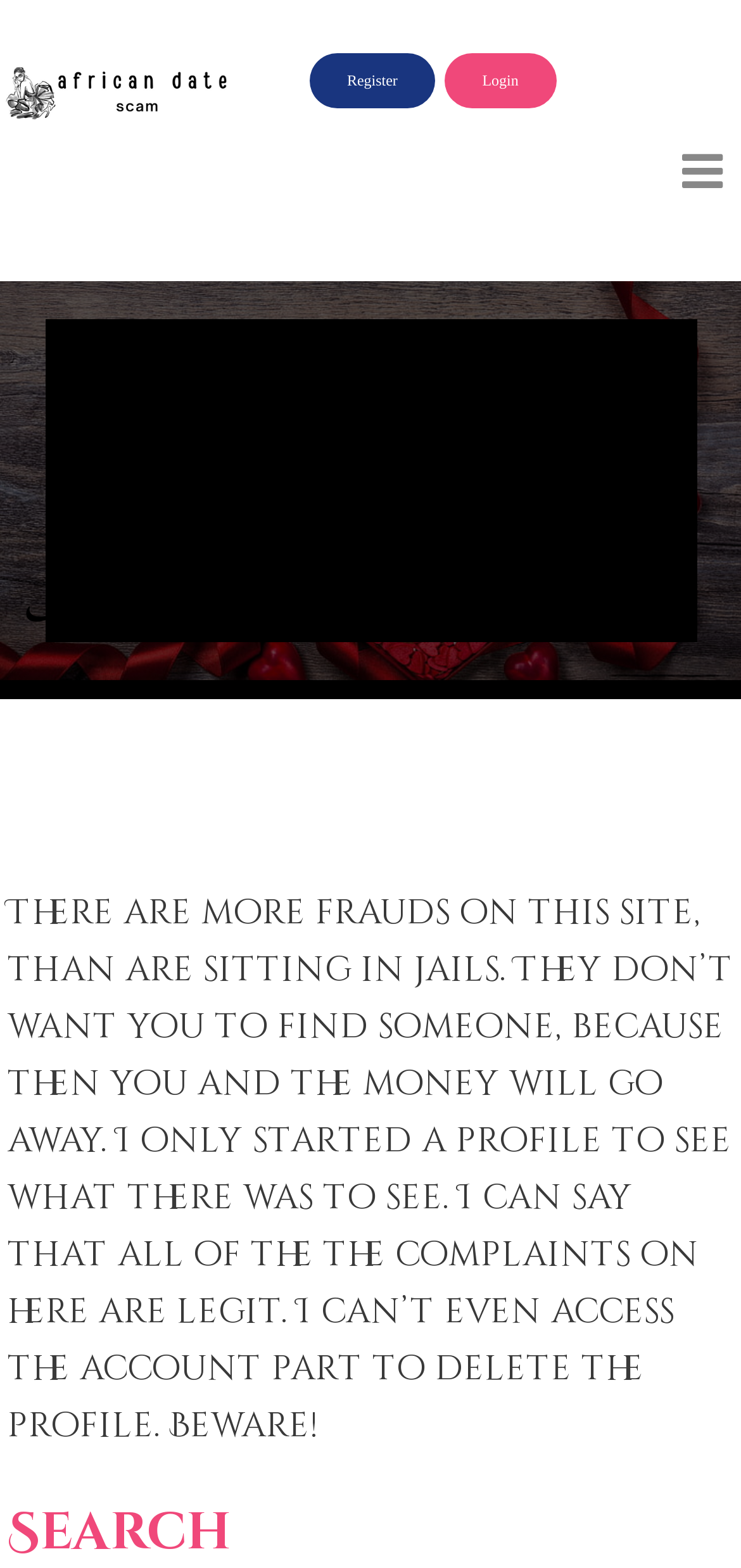Give a concise answer using only one word or phrase for this question:
How many links are present in the top section?

3